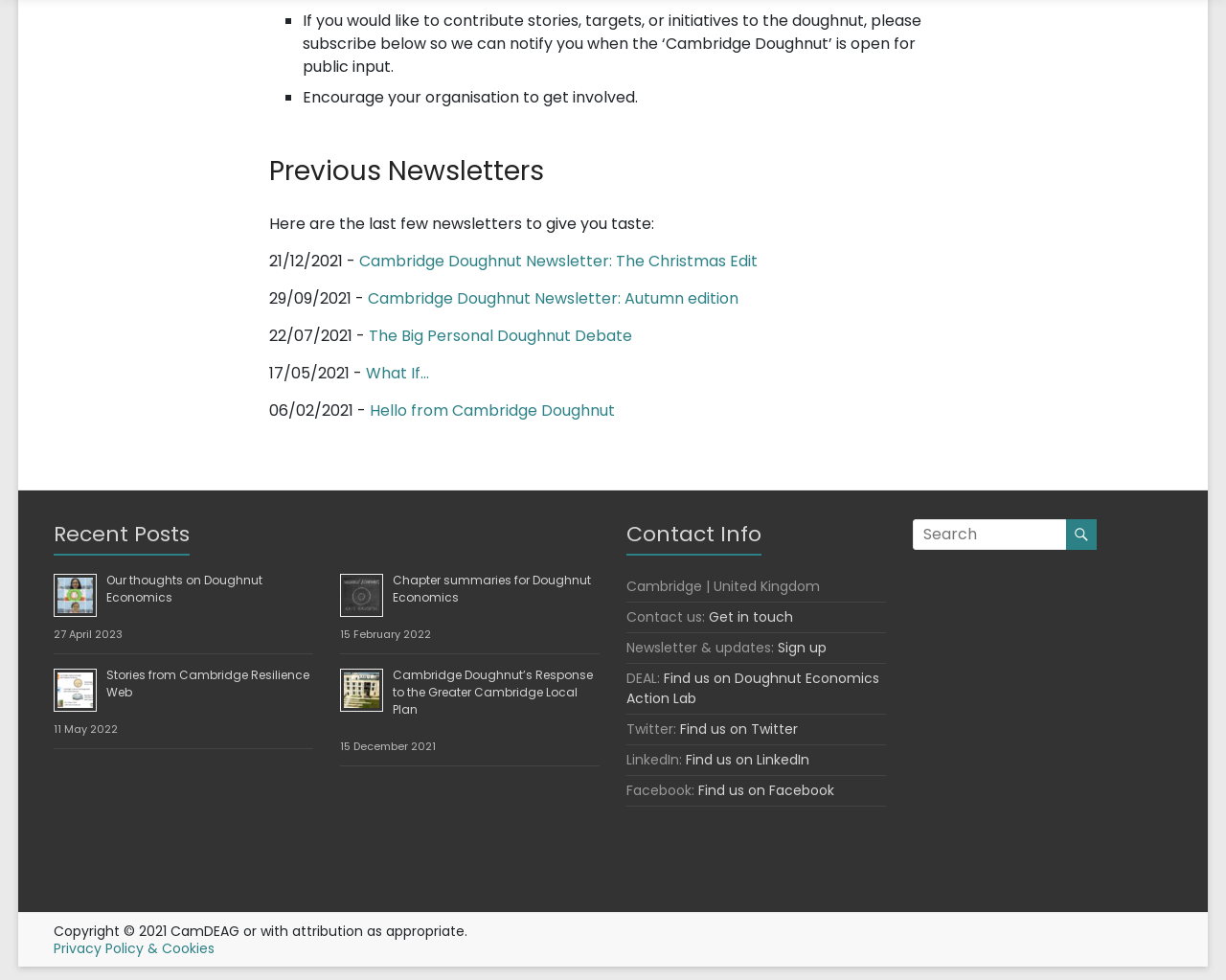What is the topic of the 'Our thoughts on Doughnut Economics' post?
Please ensure your answer is as detailed and informative as possible.

The heading 'Our thoughts on Doughnut Economics' and the corresponding link and image suggest that the post is about the topic of Doughnut Economics.